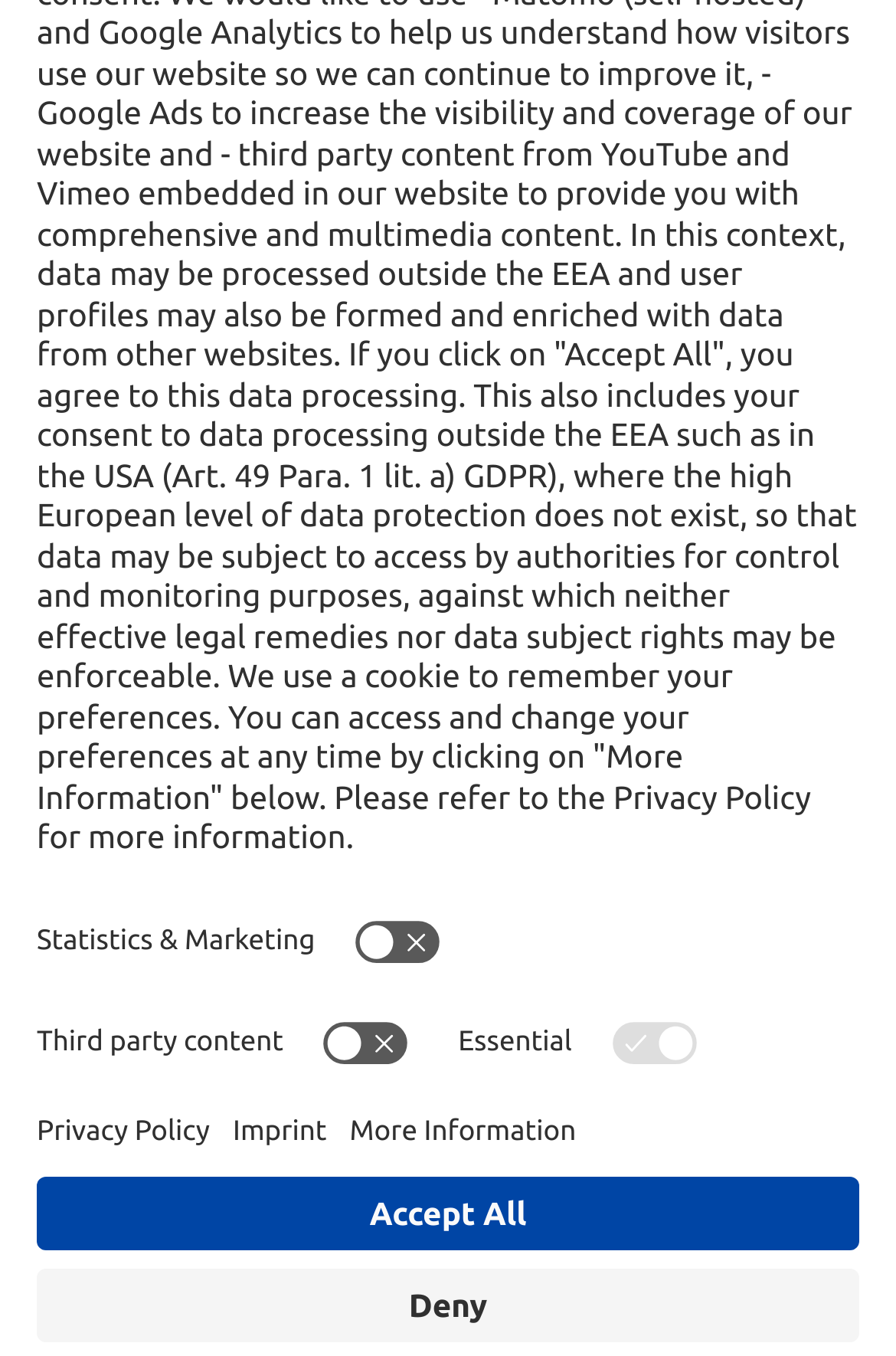What is the name of the organization?
Use the image to answer the question with a single word or phrase.

Seawater Greenhouse Ltd